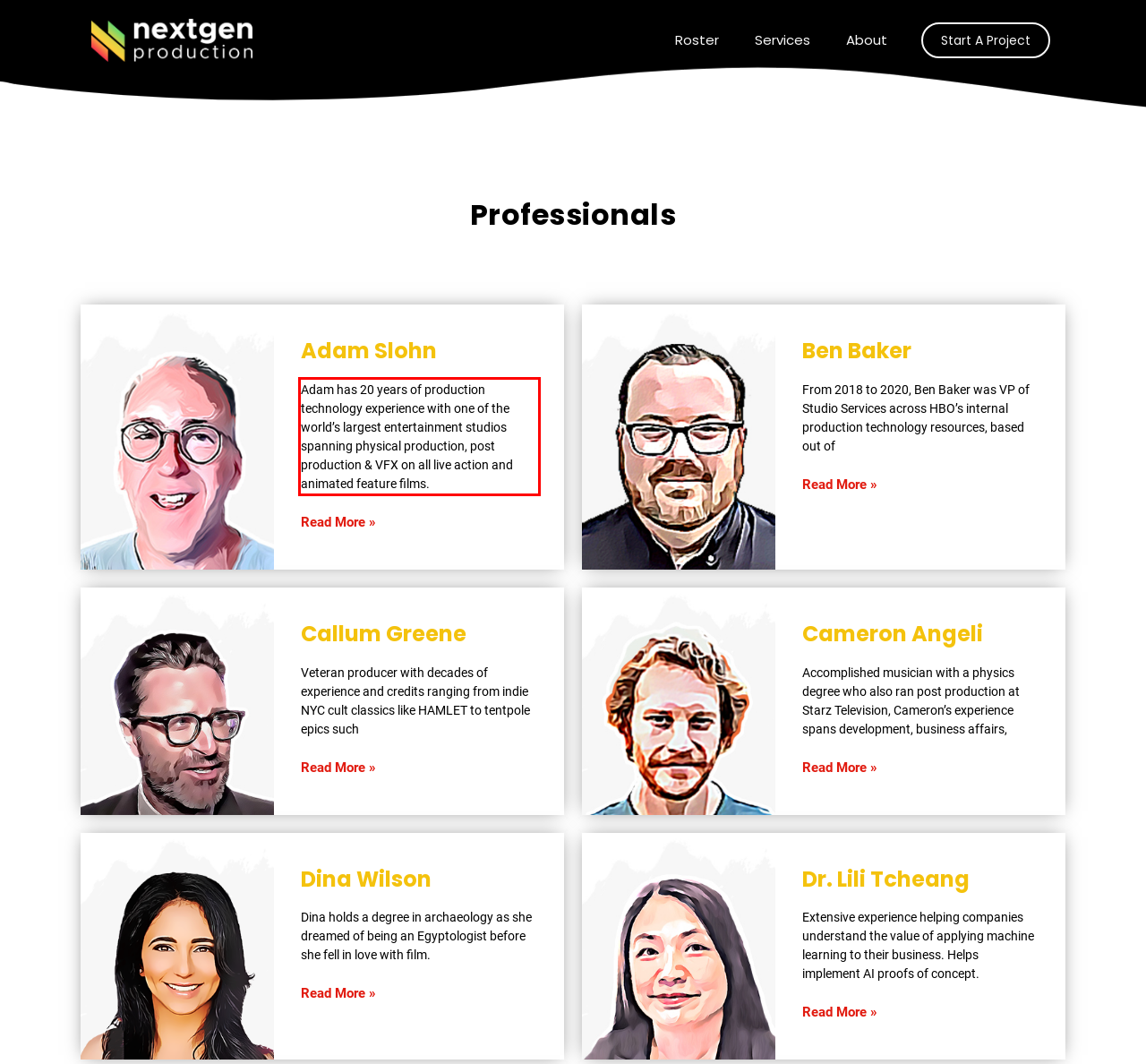Within the screenshot of a webpage, identify the red bounding box and perform OCR to capture the text content it contains.

Adam has 20 years of production technology experience with one of the world’s largest entertainment studios spanning physical production, post production & VFX on all live action and animated feature films.